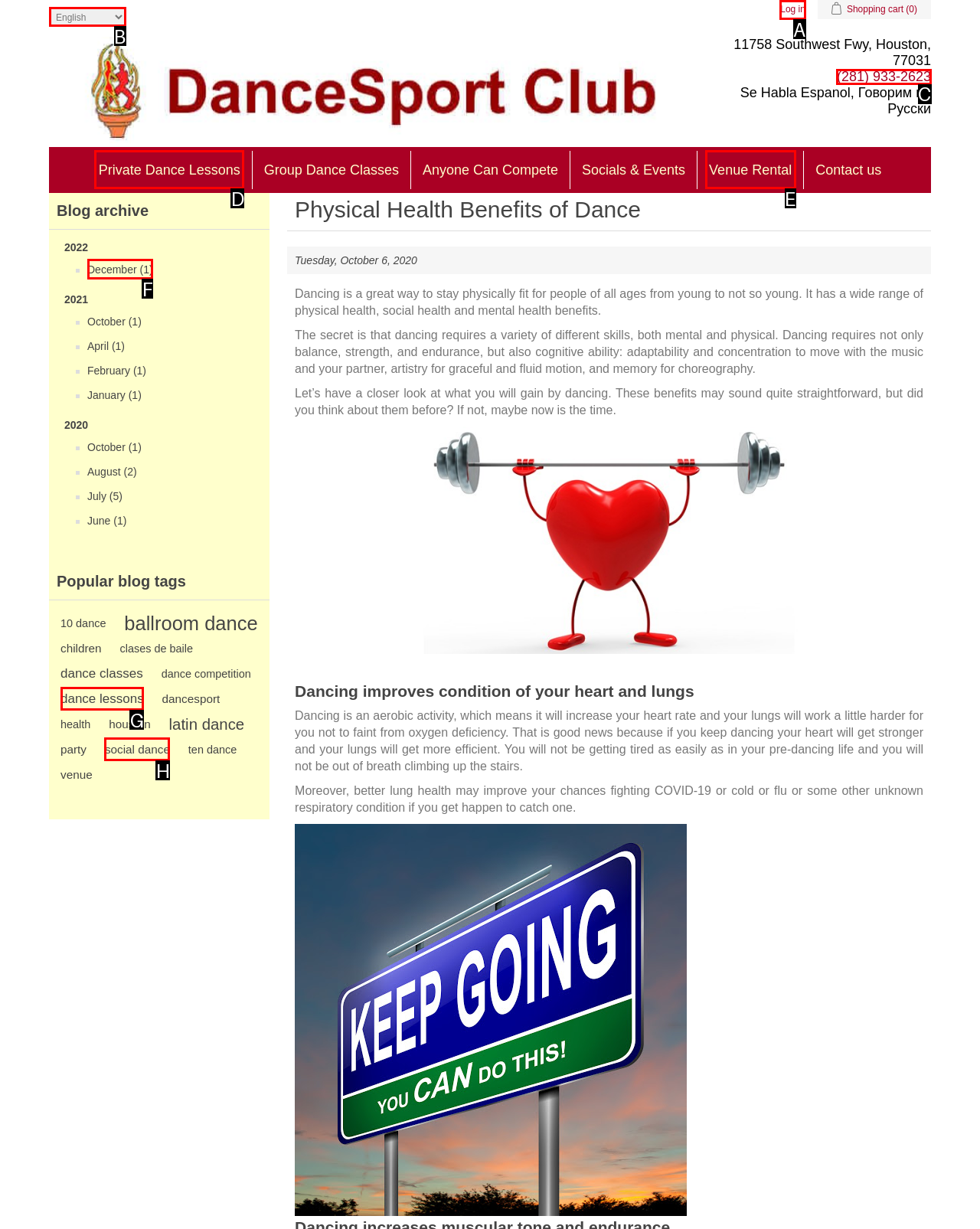Which HTML element should be clicked to fulfill the following task: Log in?
Reply with the letter of the appropriate option from the choices given.

A